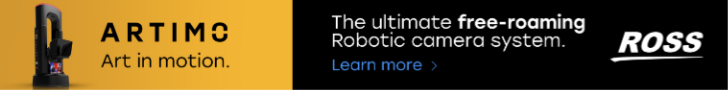Based on the image, provide a detailed and complete answer to the question: 
What is the key feature highlighted in the tagline?

The caption states that the tagline calls attention to its 'ultimate free-roaming' features, which suggests that the ARTIMO system is capable of capturing visuals with a high degree of flexibility and movement.